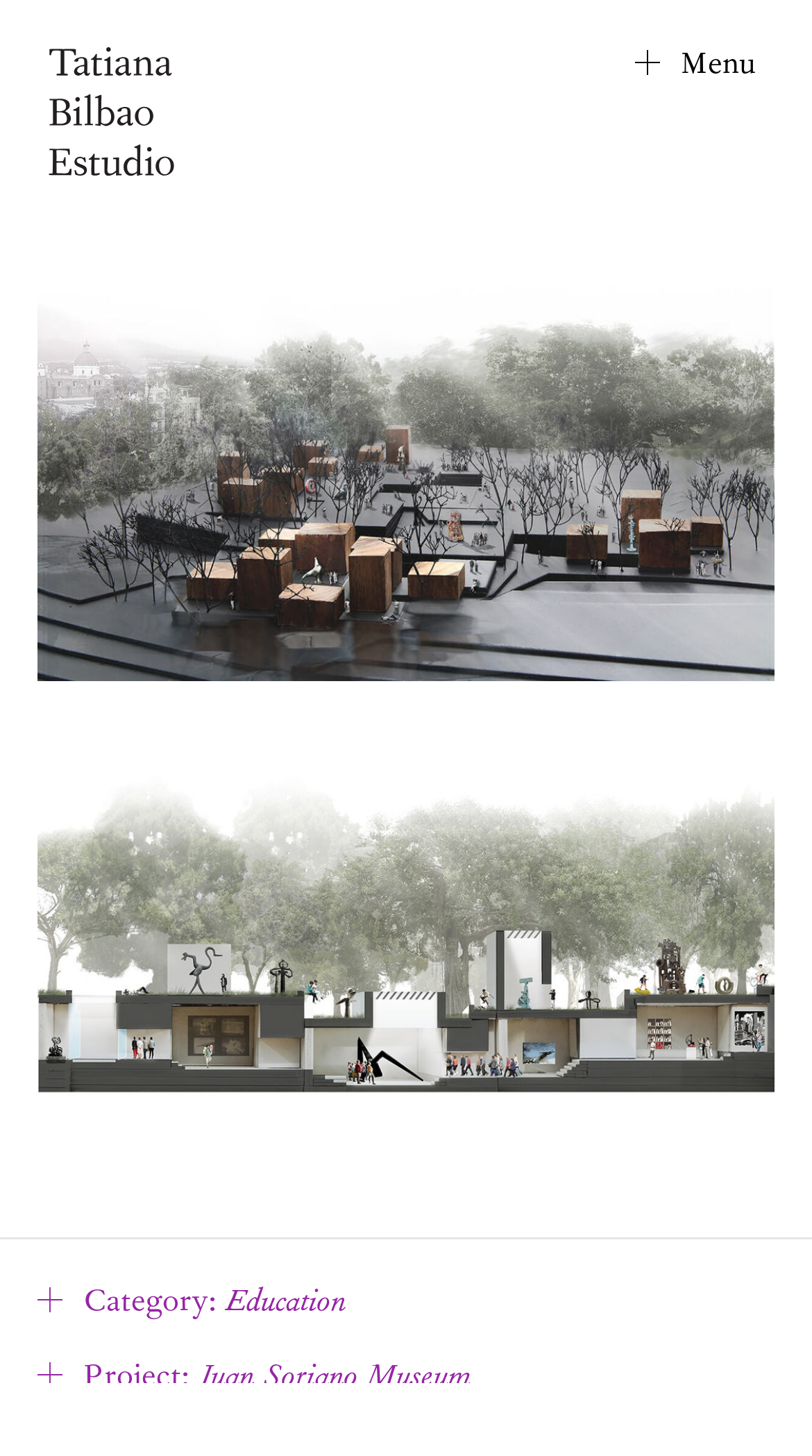Please provide the bounding box coordinates for the UI element as described: "Menu". The coordinates must be four floats between 0 and 1, represented as [left, top, right, bottom].

[0.782, 0.026, 0.931, 0.056]